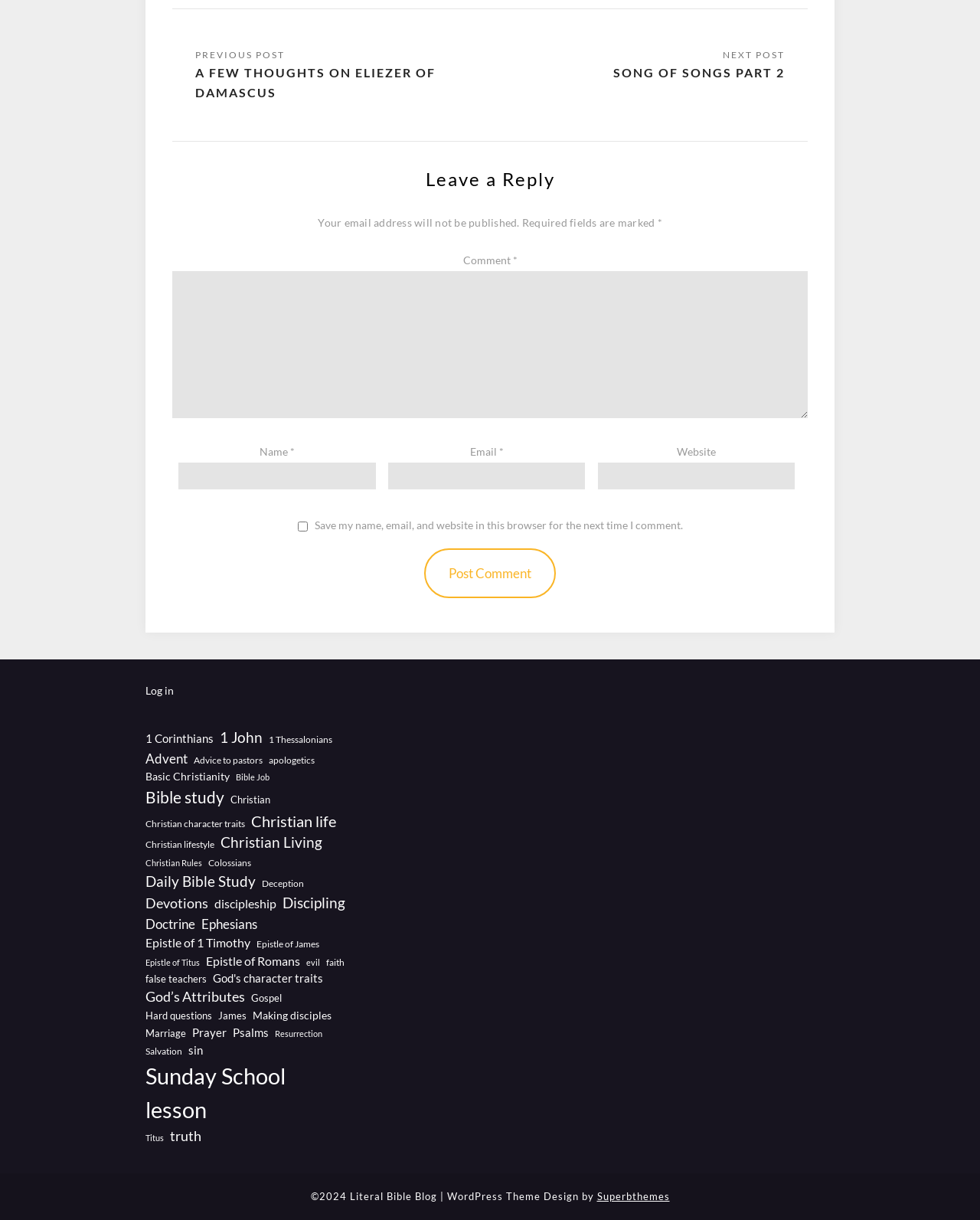What is the purpose of the text box labeled 'Comment'?
From the screenshot, provide a brief answer in one word or phrase.

Leave a comment